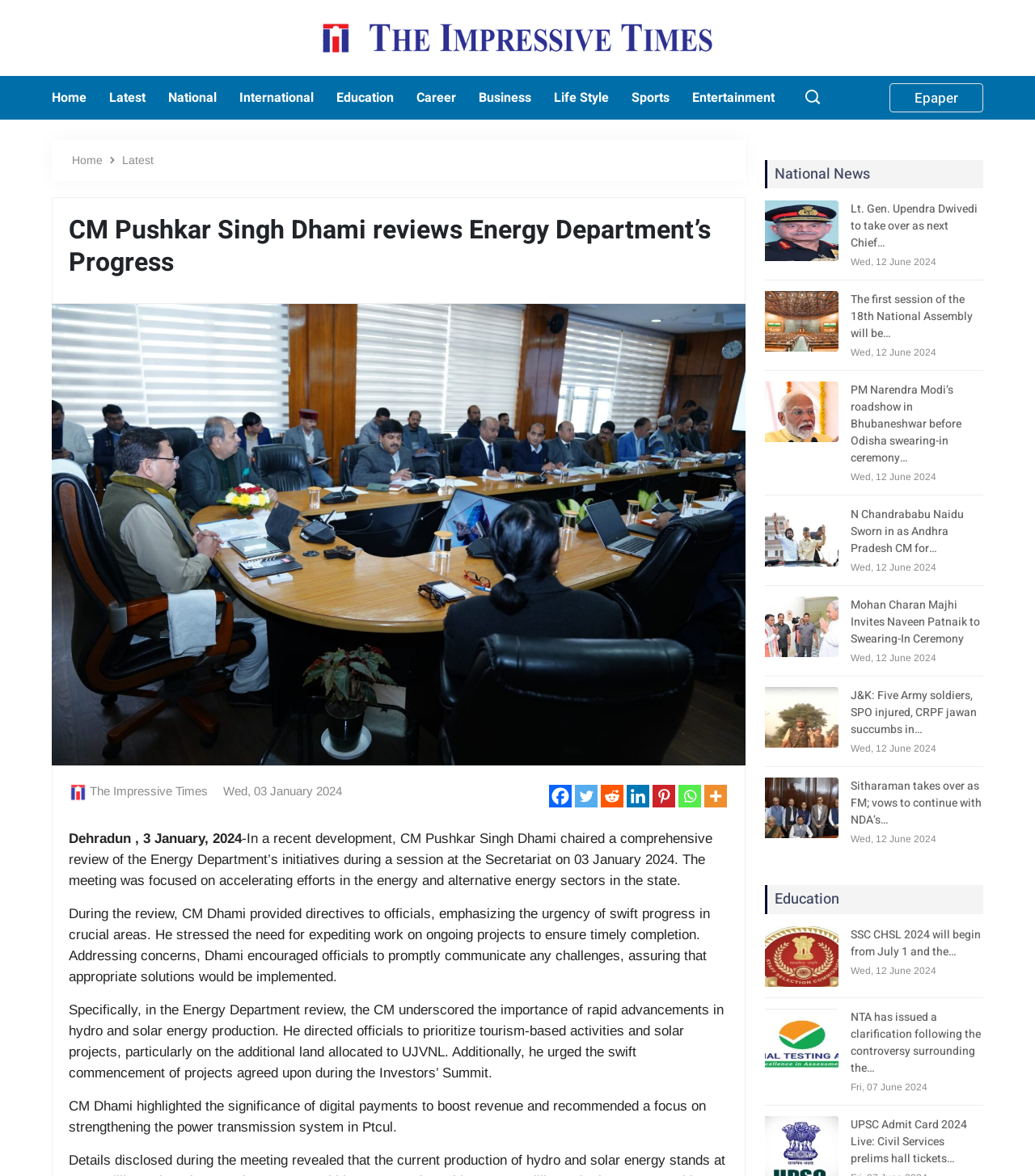Please identify the bounding box coordinates of the region to click in order to complete the given instruction: "Read the National News". The coordinates should be four float numbers between 0 and 1, i.e., [left, top, right, bottom].

[0.739, 0.136, 0.95, 0.16]